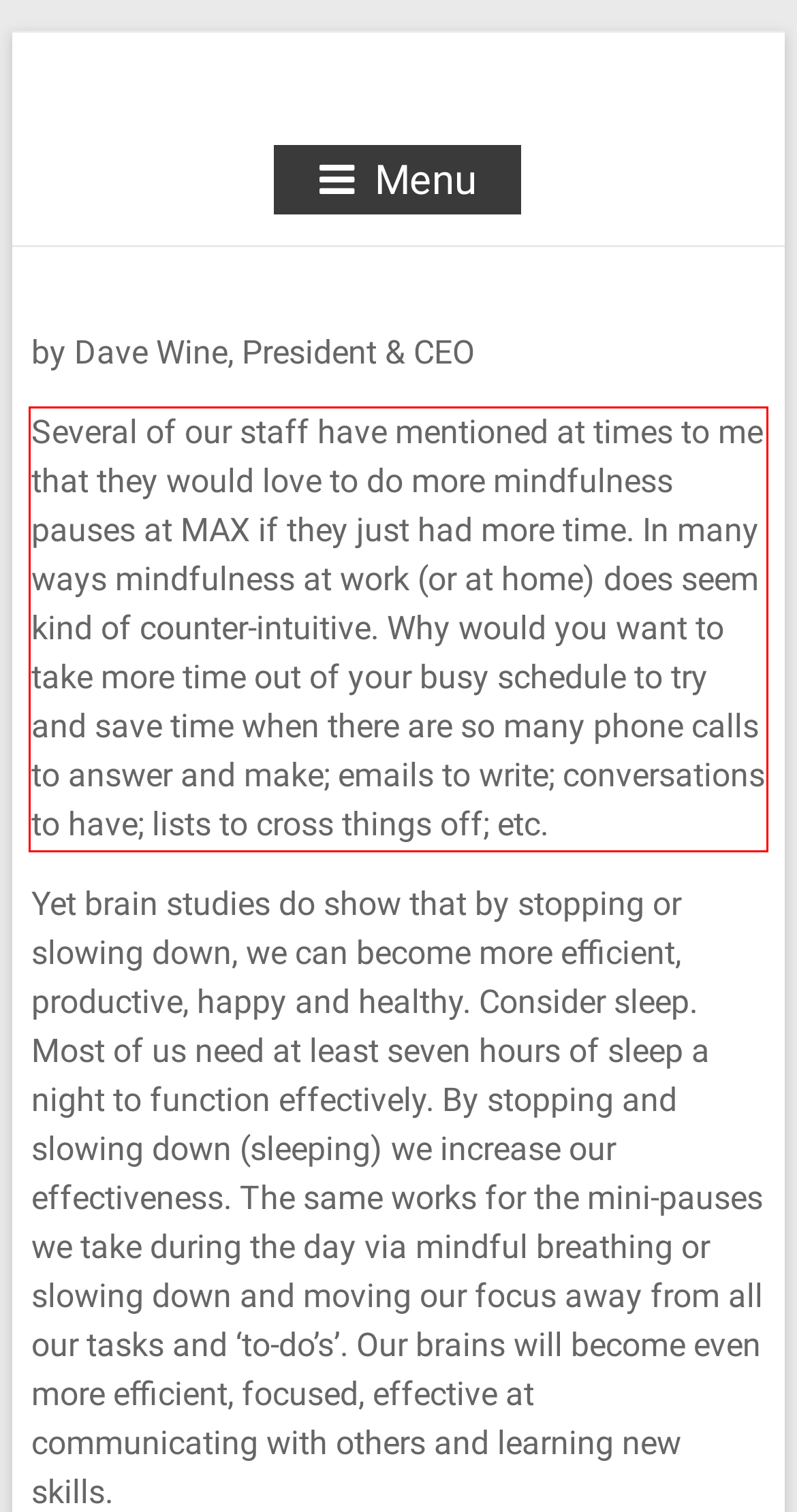Please perform OCR on the text content within the red bounding box that is highlighted in the provided webpage screenshot.

Several of our staff have mentioned at times to me that they would love to do more mindfulness pauses at MAX if they just had more time. In many ways mindfulness at work (or at home) does seem kind of counter-intuitive. Why would you want to take more time out of your busy schedule to try and save time when there are so many phone calls to answer and make; emails to write; conversations to have; lists to cross things off; etc.